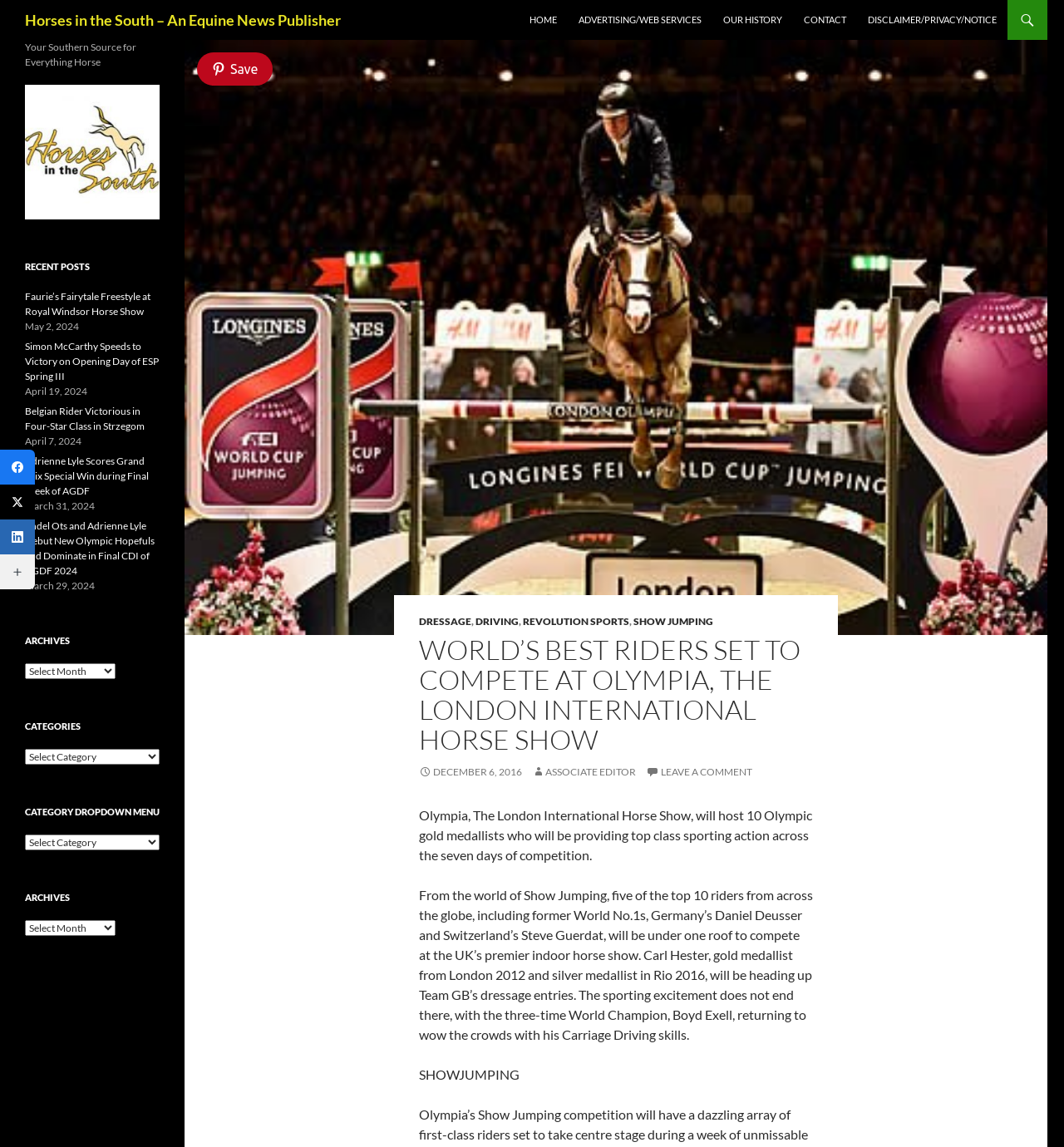Please identify the bounding box coordinates of the clickable region that I should interact with to perform the following instruction: "Click Faurie’s Fairytale Freestyle at Royal Windsor Horse Show". The coordinates should be expressed as four float numbers between 0 and 1, i.e., [left, top, right, bottom].

[0.023, 0.253, 0.141, 0.277]